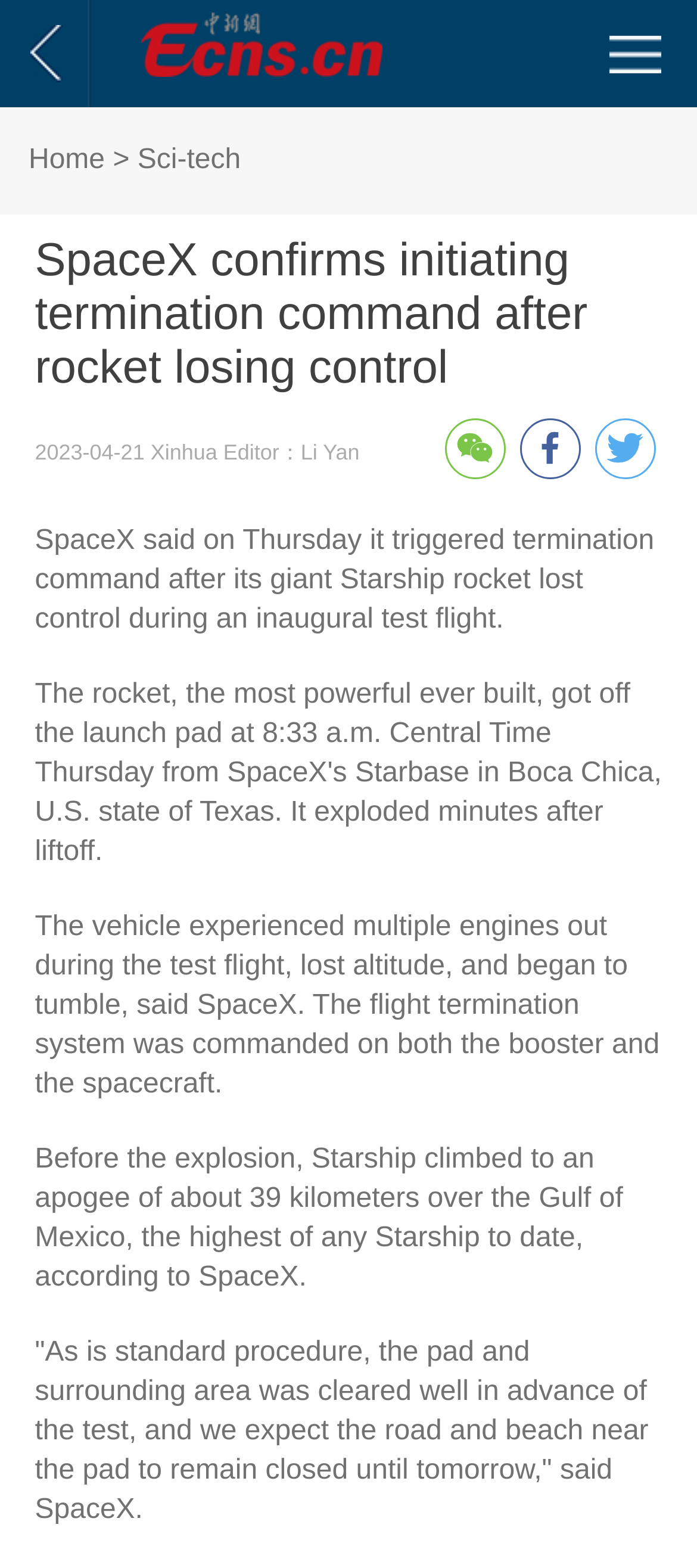Who is the editor of the article?
Kindly offer a comprehensive and detailed response to the question.

I found the editor's name by looking at the text 'Editor：Li Yan' which is located at the top of the webpage, below the main heading.